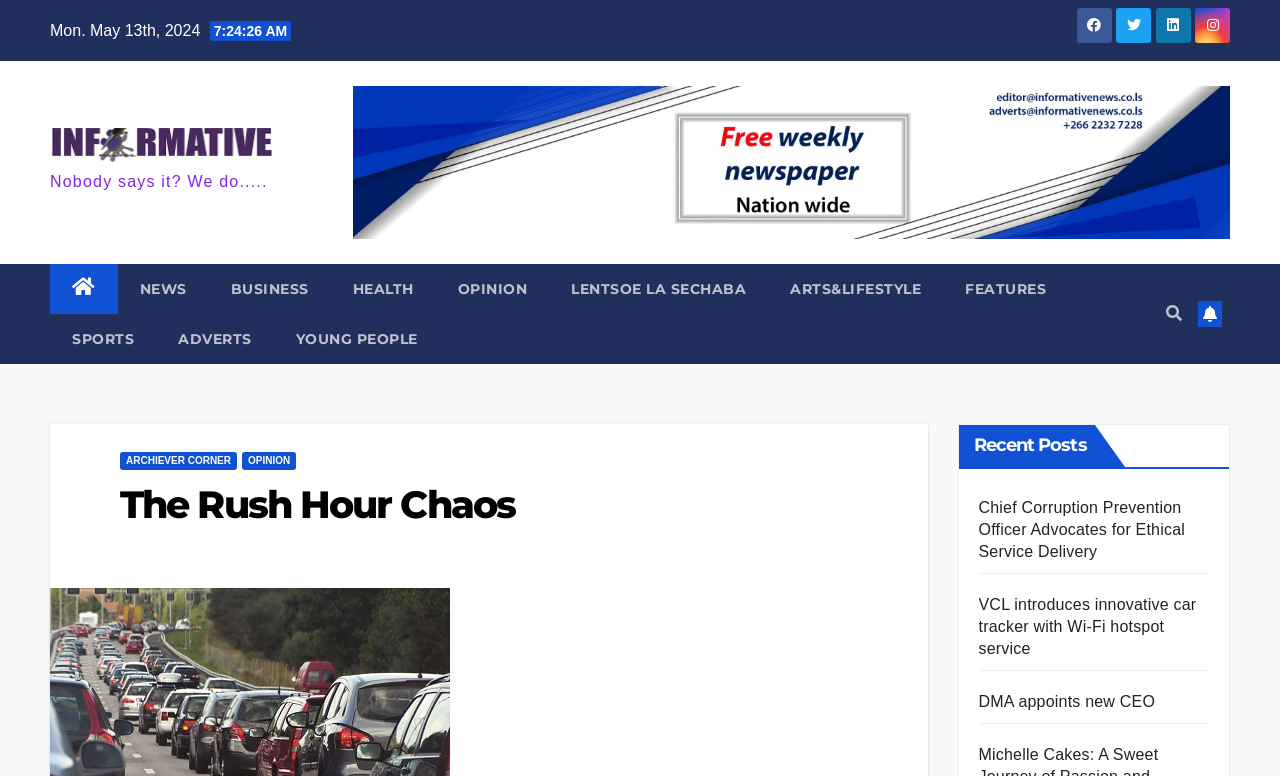Identify the headline of the webpage and generate its text content.

The Rush Hour Chaos